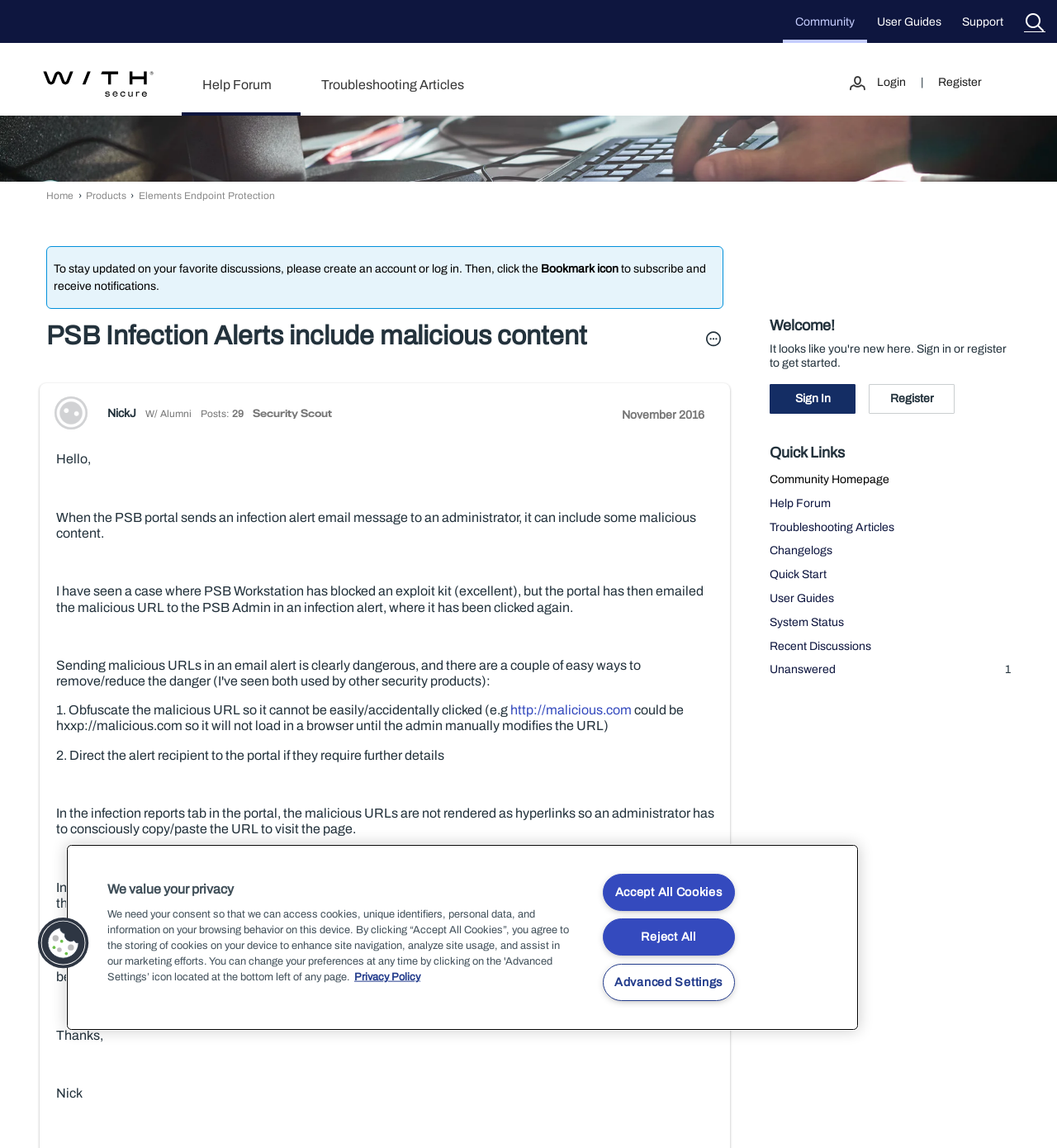Please give the bounding box coordinates of the area that should be clicked to fulfill the following instruction: "Login to the portal". The coordinates should be in the format of four float numbers from 0 to 1, i.e., [left, top, right, bottom].

[0.83, 0.066, 0.857, 0.077]